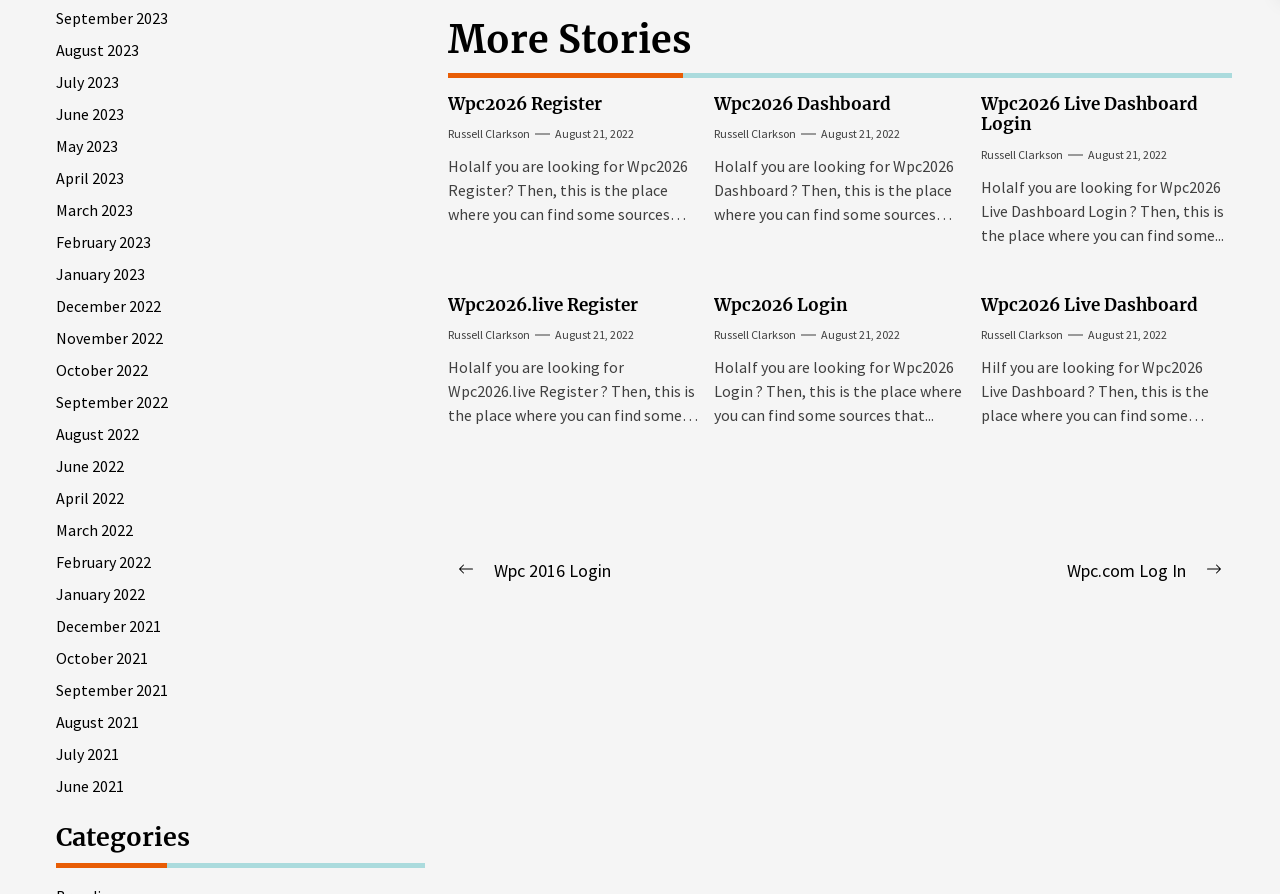Locate the bounding box coordinates of the clickable region to complete the following instruction: "Click the Limulus Design link."

None